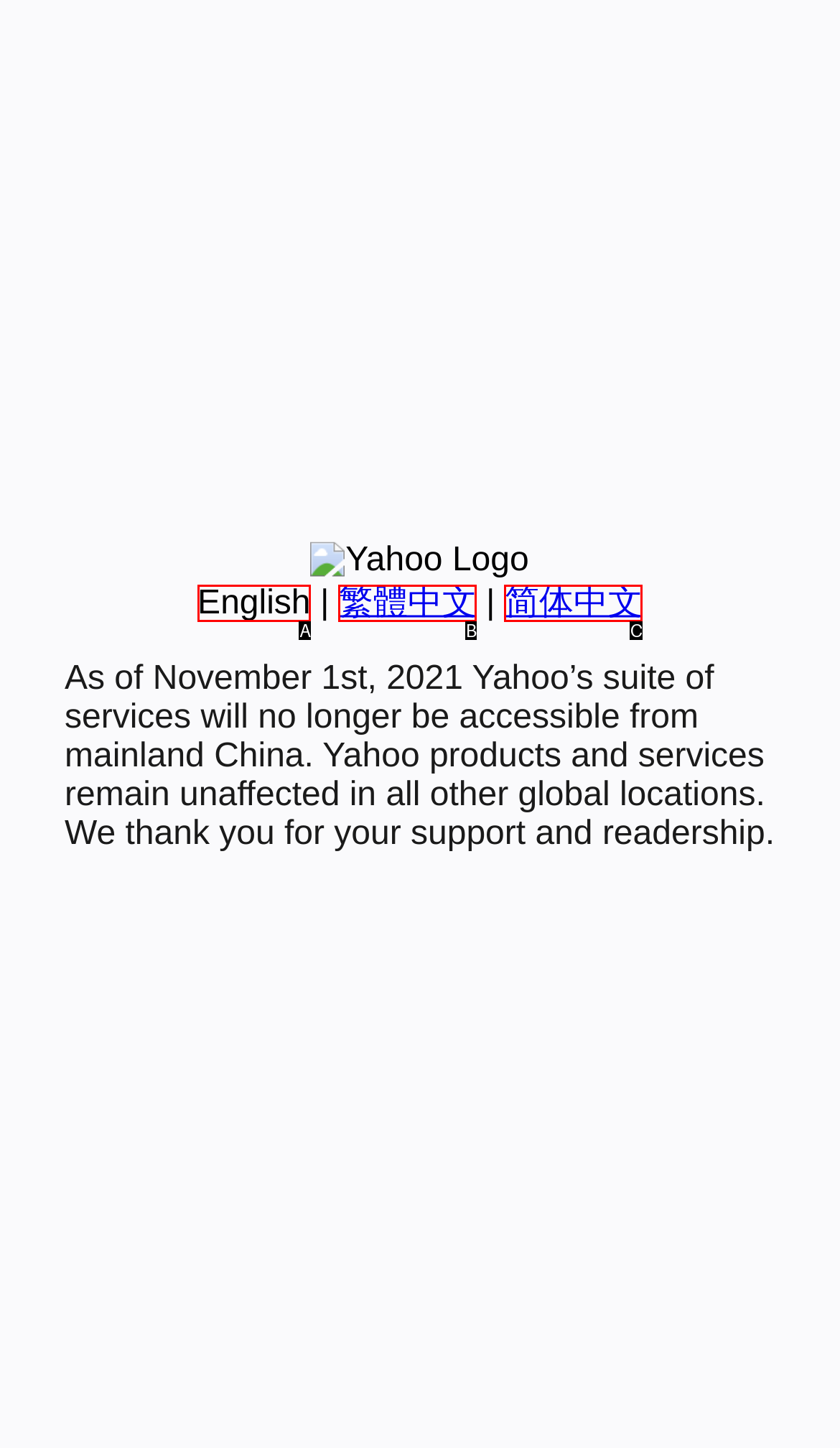Based on the element description: Apply Online, choose the HTML element that matches best. Provide the letter of your selected option.

None